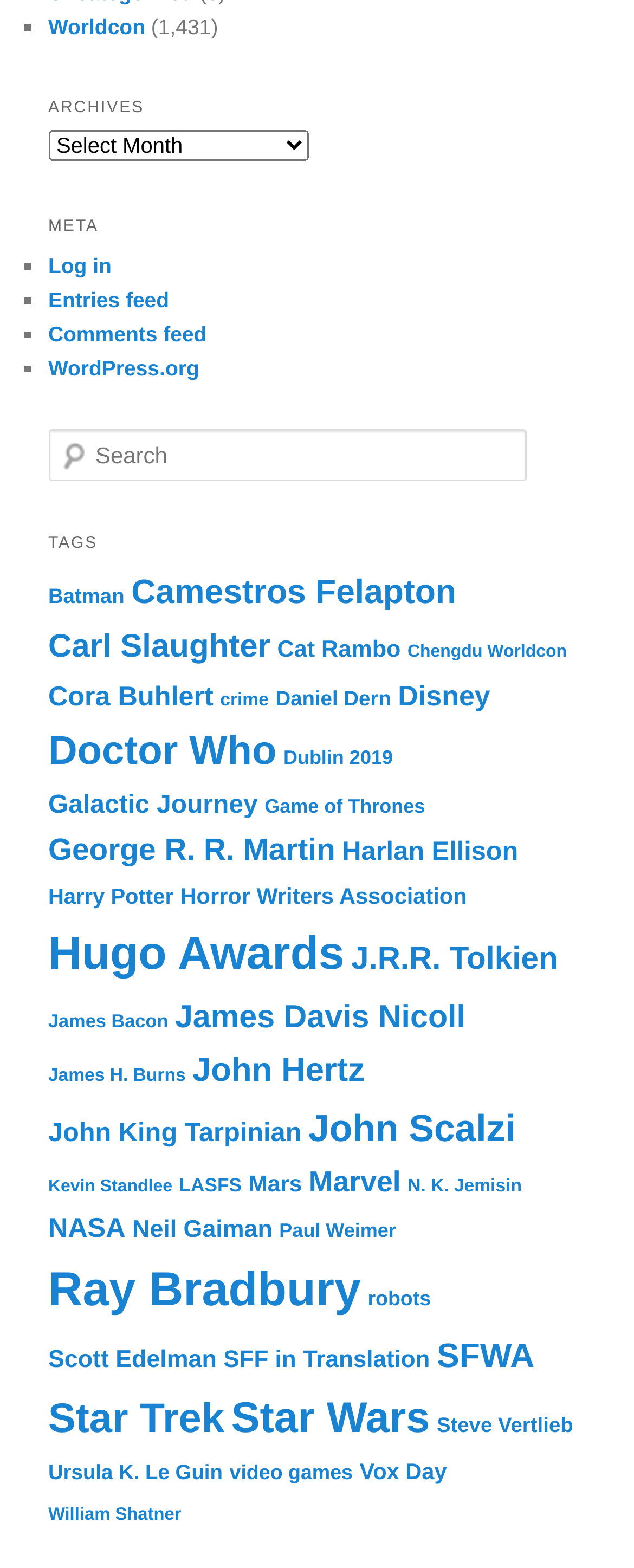Given the element description Star Wars, identify the bounding box coordinates for the UI element on the webpage screenshot. The format should be (top-left x, top-left y, bottom-right x, bottom-right y), with values between 0 and 1.

[0.365, 0.889, 0.678, 0.92]